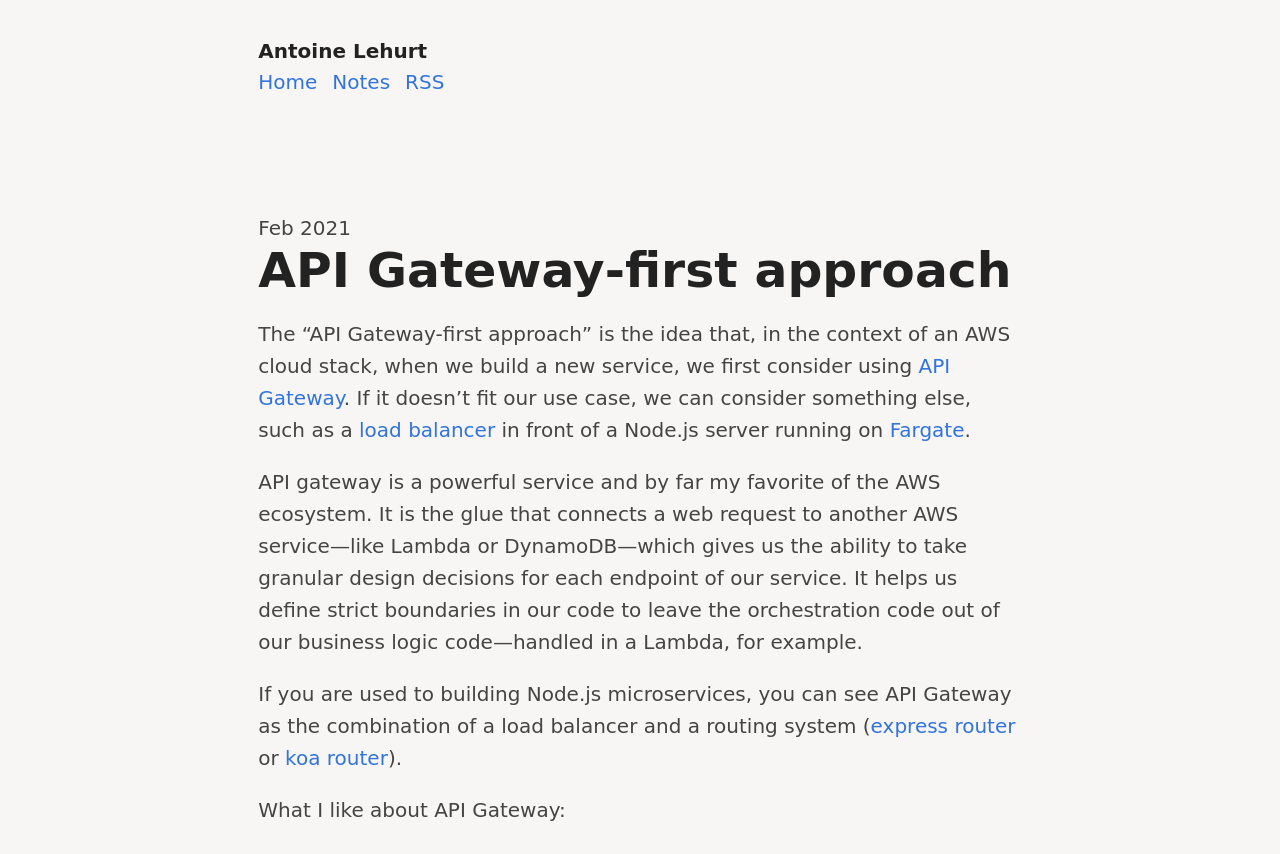Pinpoint the bounding box coordinates of the clickable element to carry out the following instruction: "read about load balancer."

[0.281, 0.489, 0.387, 0.517]